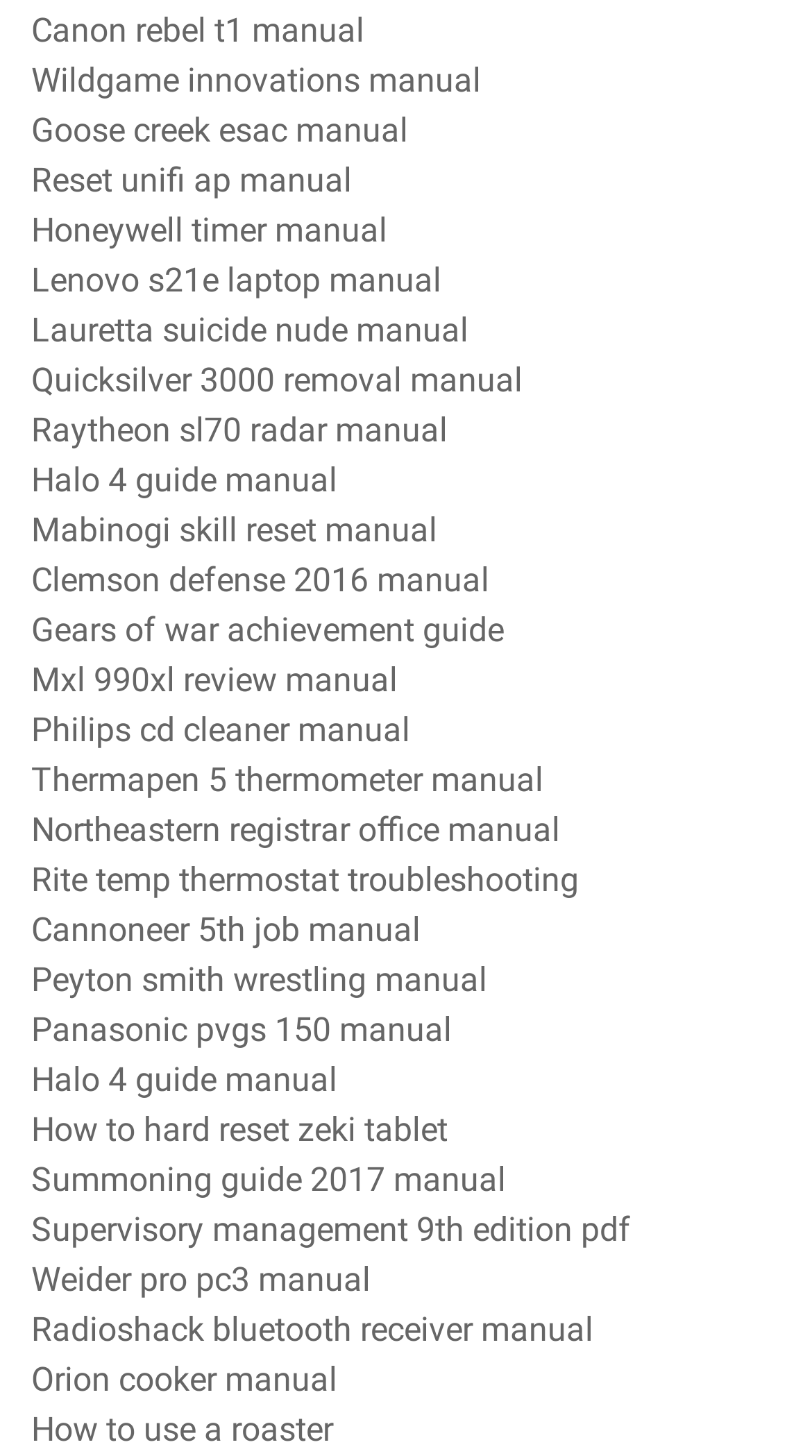What type of activity does the link 'Peyton smith wrestling manual' relate to?
Answer the question with just one word or phrase using the image.

Wrestling